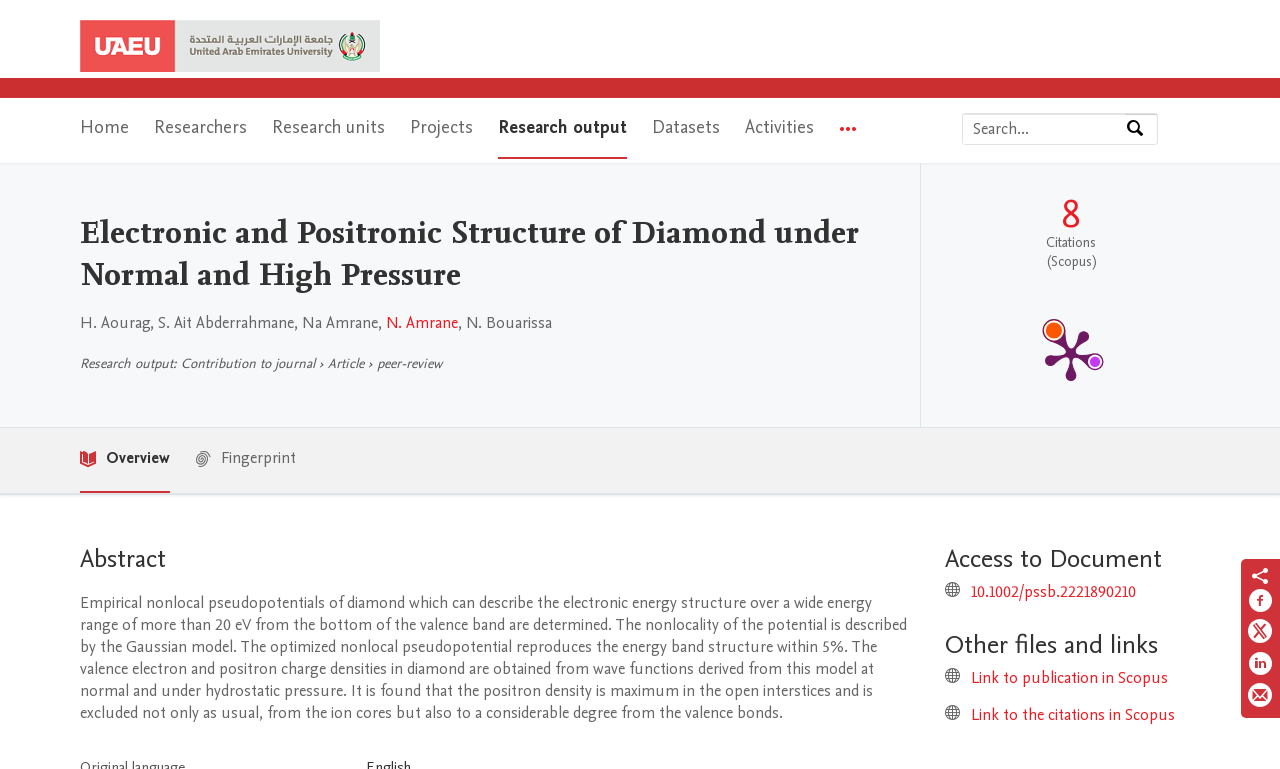Describe all significant elements and features of the webpage.

The webpage is about a research article titled "Electronic and Positronic Structure of Diamond under Normal and High Pressure" from the United Arab Emirates University. At the top, there is a logo of the university and a main navigation menu with several options, including "Home", "Researchers", "Research units", and more. 

Below the navigation menu, there is a search bar with a placeholder text "Search by expertise, name or affiliation" and a search button. 

The main content of the webpage is divided into several sections. The first section displays the title of the article, followed by the authors' names, including H. Aourag, S. Ait Abderrahmane, Na Amrane, and N. Bouarissa. 

The next section shows the research output details, including the type of contribution, which is a journal article, and the publication metrics. The publication metrics section displays the number of citations from Scopus and provides a link to the PlumX Metrics Detail Page. 

Below the publication metrics section, there are three menu options: "Overview", "Fingerprint", and more. 

The abstract of the article is displayed in a separate section, which describes the empirical nonlocal pseudopotentials of diamond and the valence electron and positron charge densities in diamond under normal and high pressure. 

The webpage also provides access to the document, including a link to the publication in Scopus, and other files and links. Finally, there are social media sharing links at the bottom right corner of the page, allowing users to share the article on Facebook, Twitter, LinkedIn, or by email.